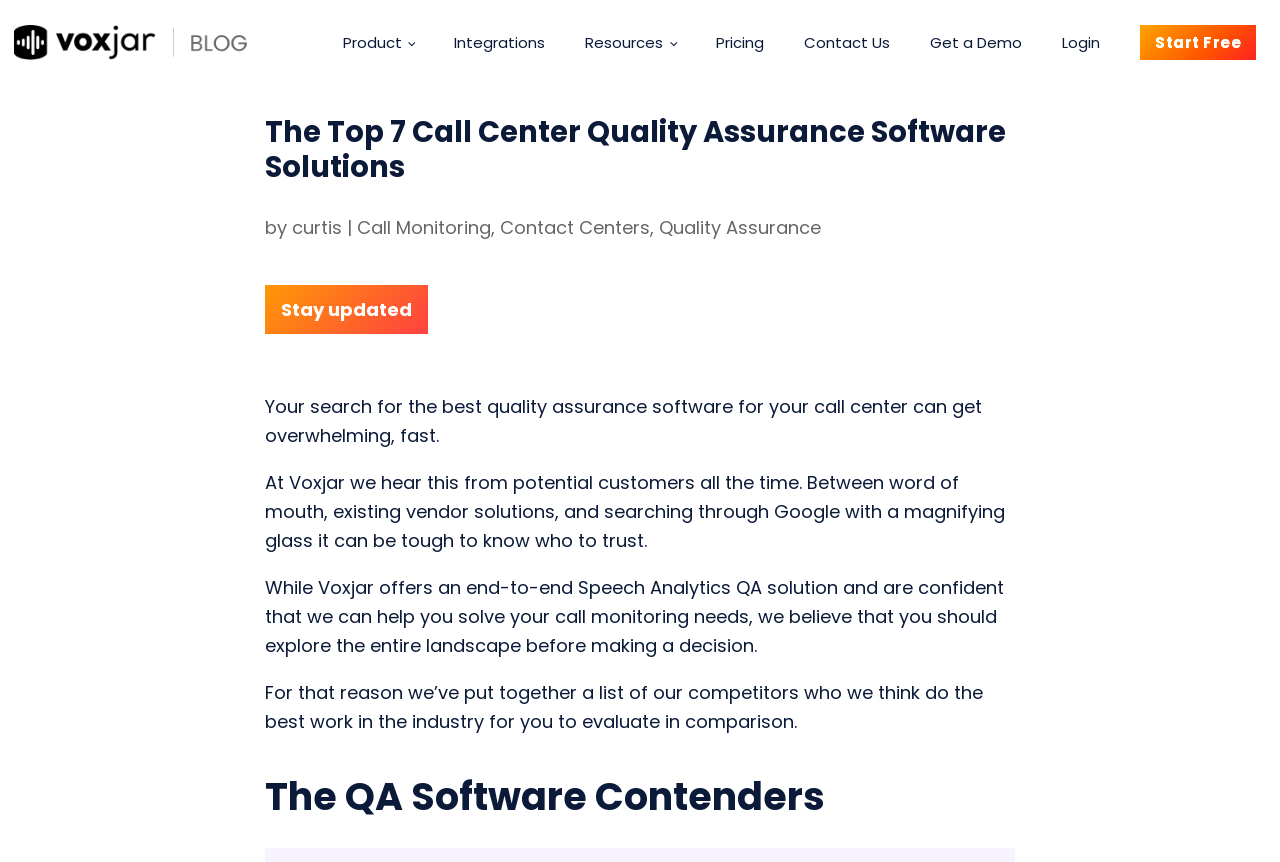Locate the bounding box coordinates of the region to be clicked to comply with the following instruction: "Get a Demo". The coordinates must be four float numbers between 0 and 1, in the form [left, top, right, bottom].

[0.719, 0.009, 0.806, 0.089]